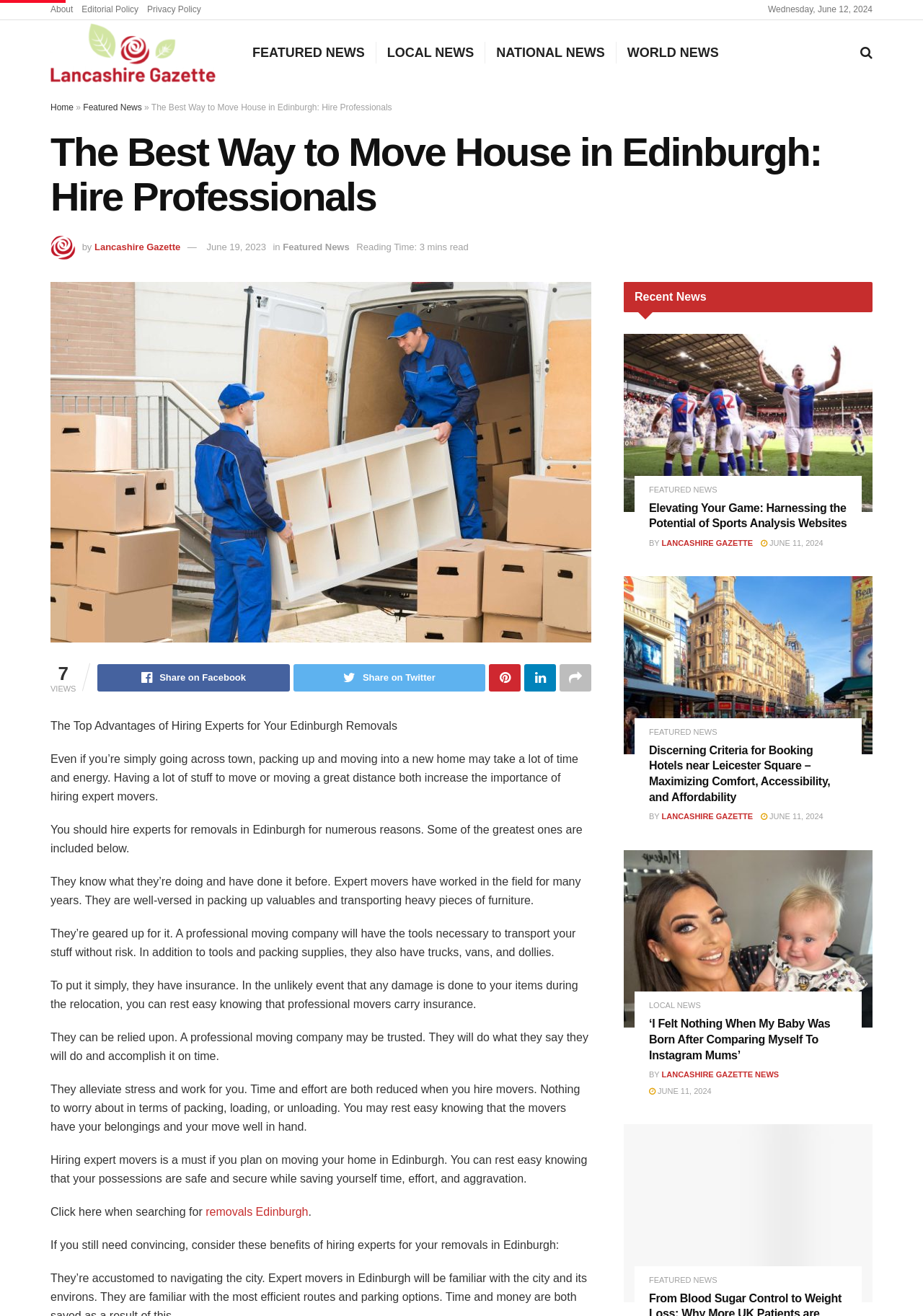What is the category of the news article 'The Popularity of Football Betting'?
Please ensure your answer is as detailed and informative as possible.

I found the answer by looking at the section below the title of the news article 'The Popularity of Football Betting', which indicates that it belongs to the category 'FEATURED NEWS'.